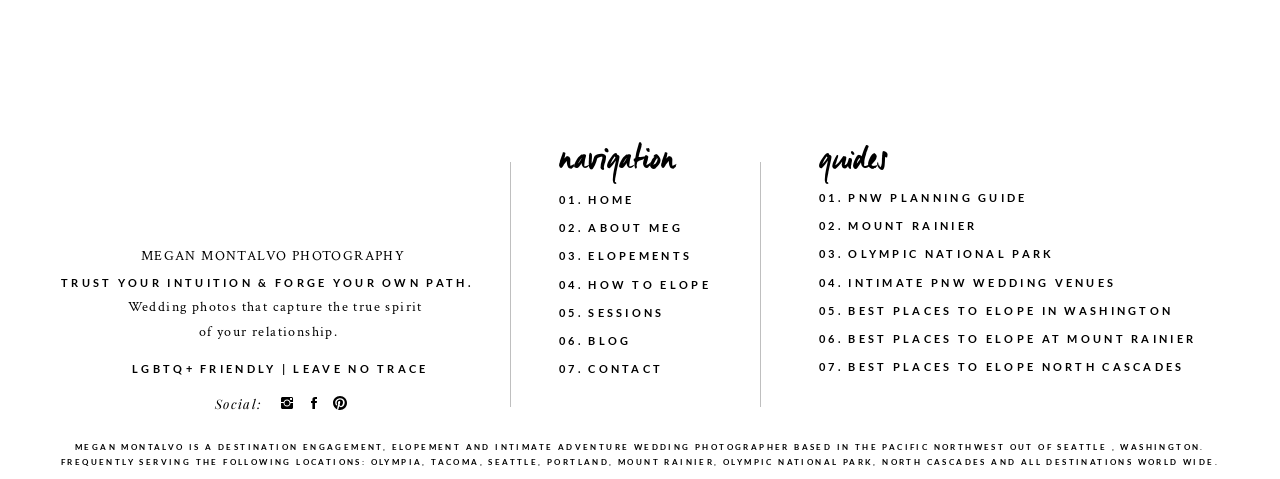Respond to the question below with a single word or phrase:
What is the photographer's name?

Megan Montalvo